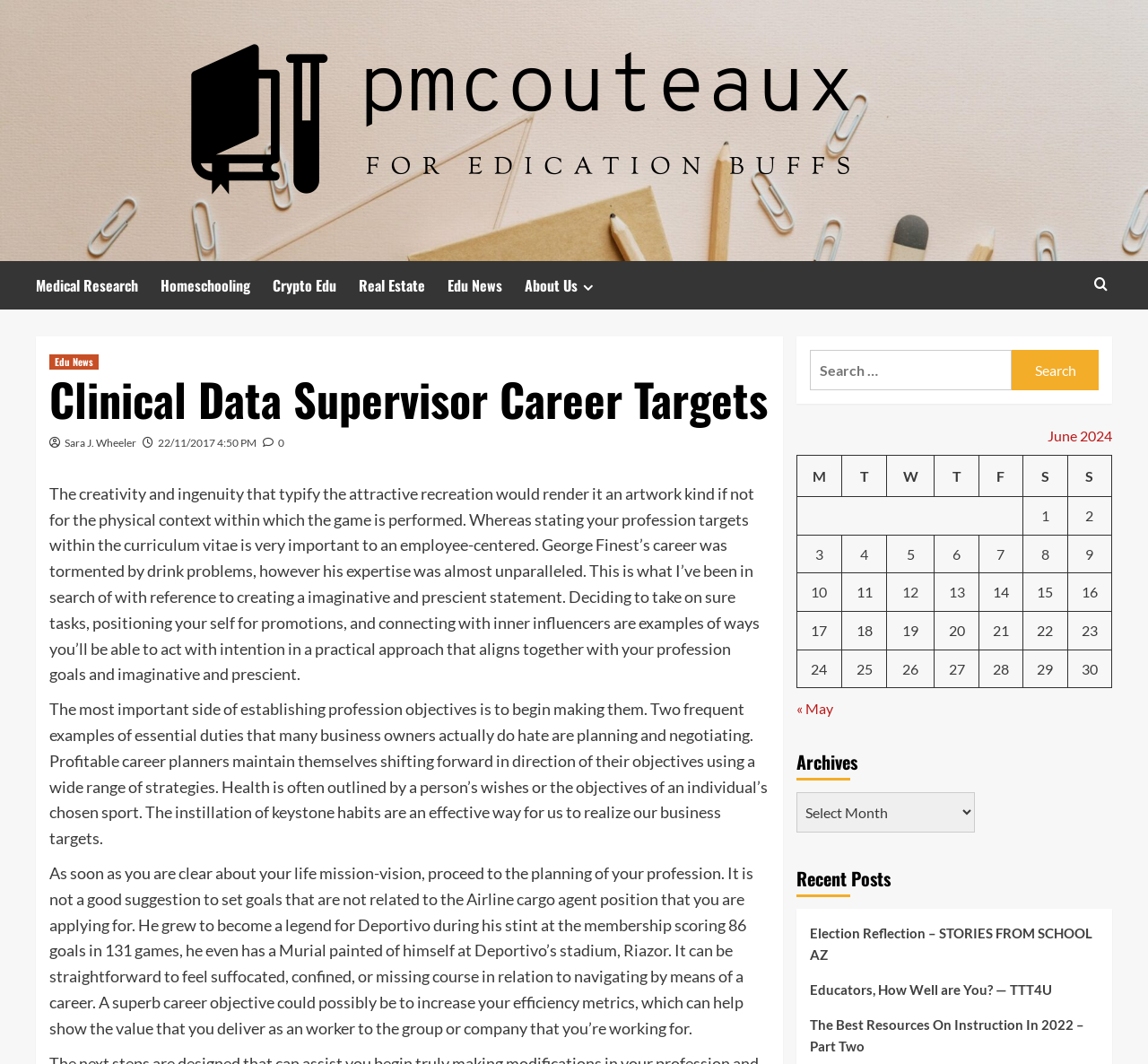Generate the main heading text from the webpage.

Clinical Data Supervisor Career Targets